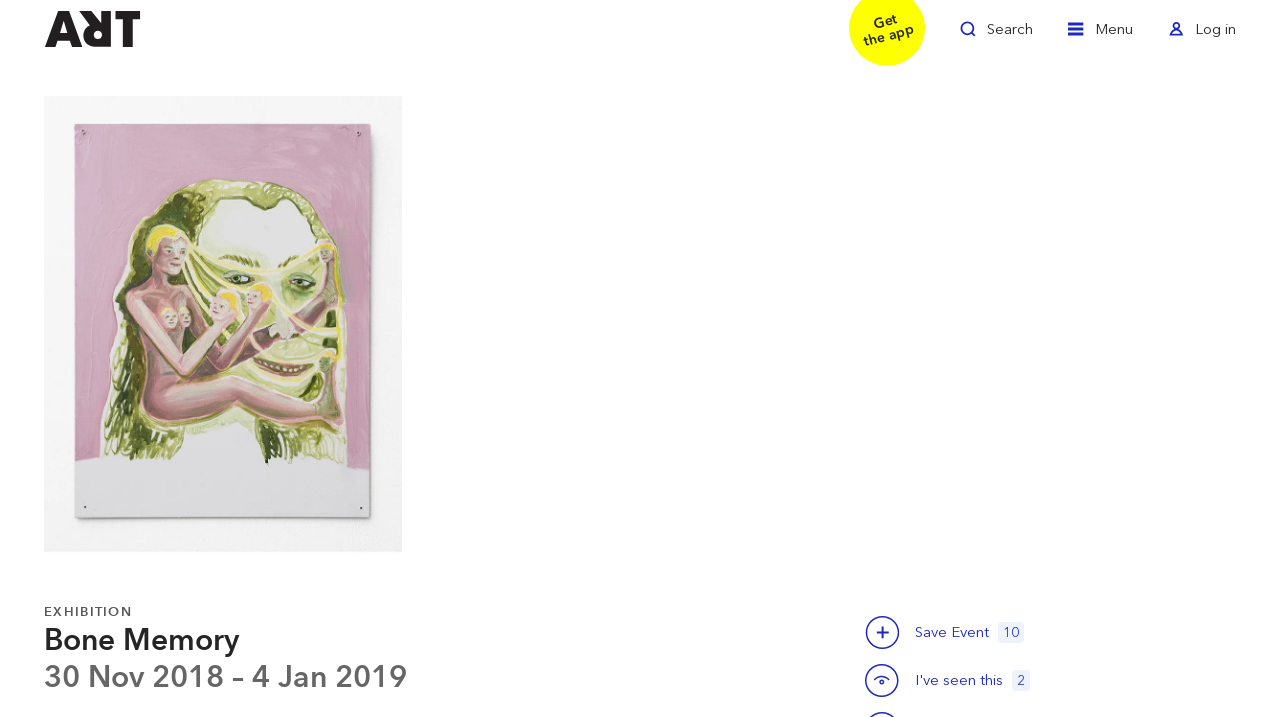Determine the bounding box coordinates for the UI element described. Format the coordinates as (top-left x, top-left y, bottom-right x, bottom-right y) and ensure all values are between 0 and 1. Element description: Toggle Menu

[0.834, 0.021, 0.885, 0.078]